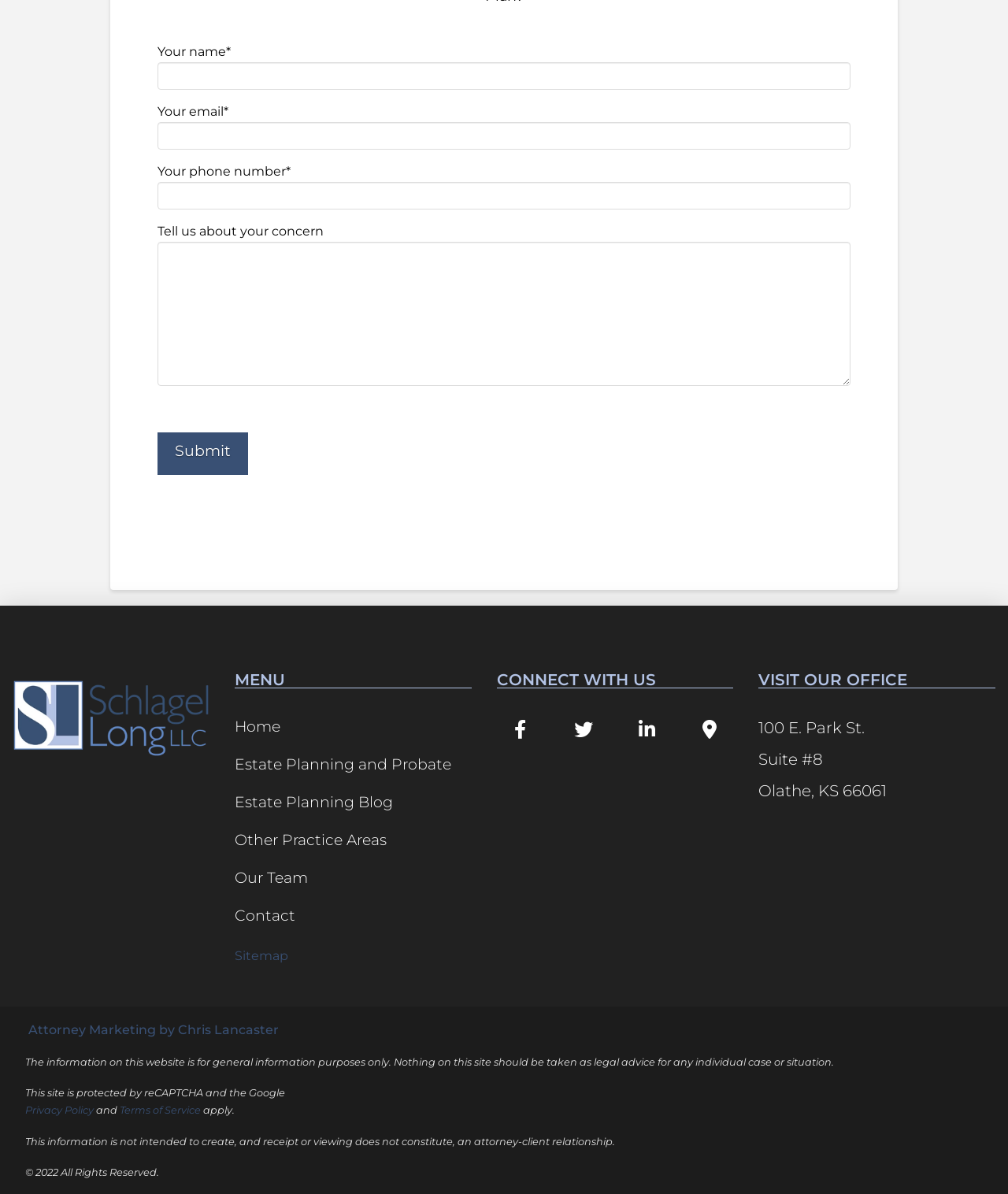Examine the screenshot and answer the question in as much detail as possible: What is the logo of the company?

The logo of the company is located at the top-left corner of the webpage and is an image with the text 'Schlagel Long, LLC logo'.